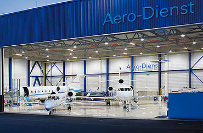Create a detailed narrative that captures the essence of the image.

The image depicts a well-lit hangar belonging to Aero-Dienst, showcasing several aircraft inside. The aircraft are positioned prominently, emphasizing the company's expertise in aircraft management and services. The hangar features a modern design with blue and white elements, highlighting the brand's identity. The bright interior suggests a commitment to safety and operational efficiency, suitable for various aviation needs, including corporate and ambulance services. This environment reflects Aero-Dienst's reputation as an experienced operator in the aviation industry, specializing in the management and chartering of business jets.